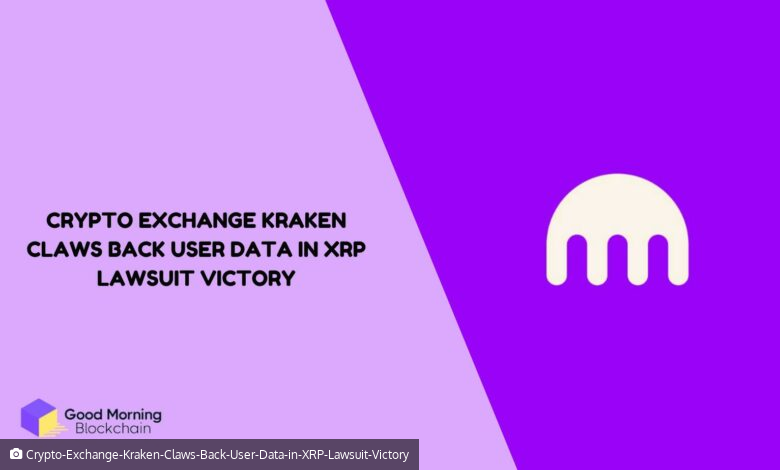What is the source of the image?
Examine the image and provide an in-depth answer to the question.

The source of the image is identified by examining the branding element at the bottom of the image, which clearly states 'Good Morning Blockchain'.